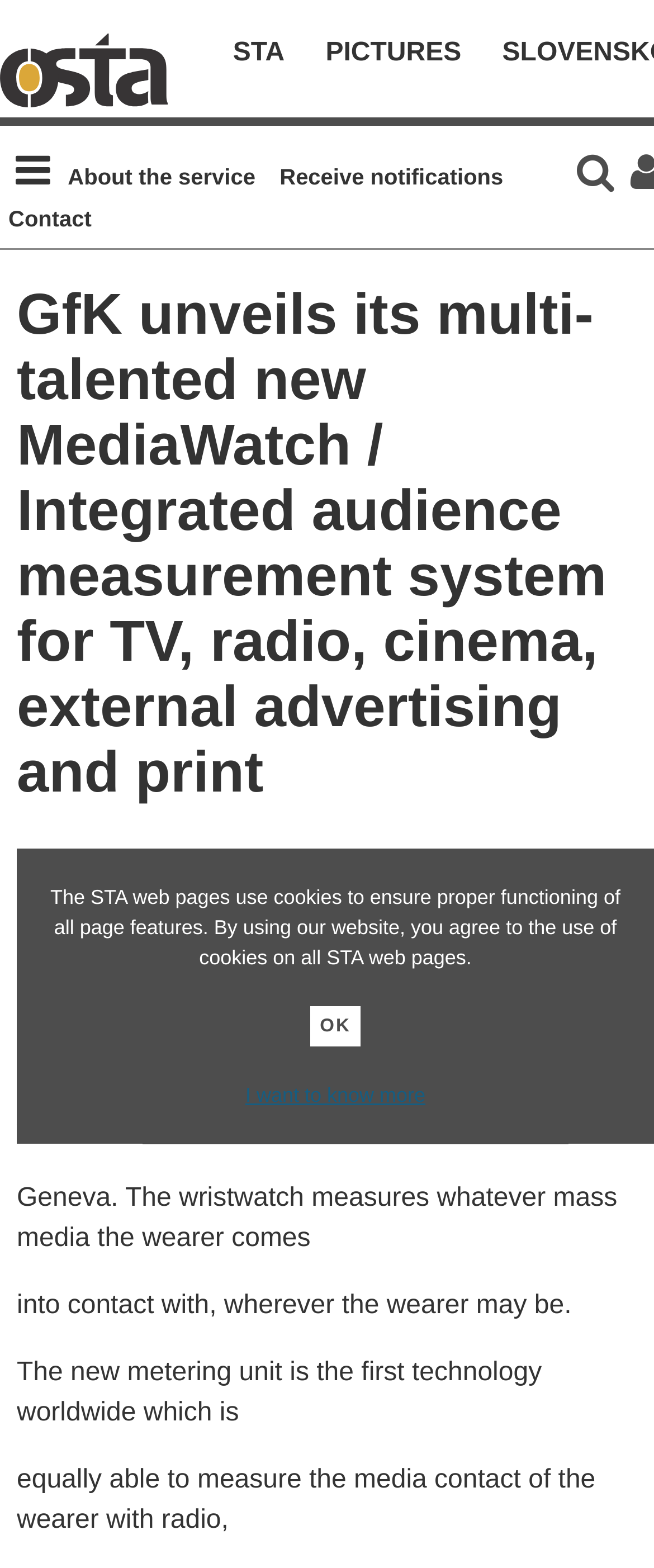With reference to the screenshot, provide a detailed response to the question below:
What is the name of the organization behind the new system?

Based on the webpage content, I found that the organization behind the new system is GfK, which is mentioned in the sentence 'GfK unveils its multi-talented new MediaWatch / Integrated audience measurement system...'.